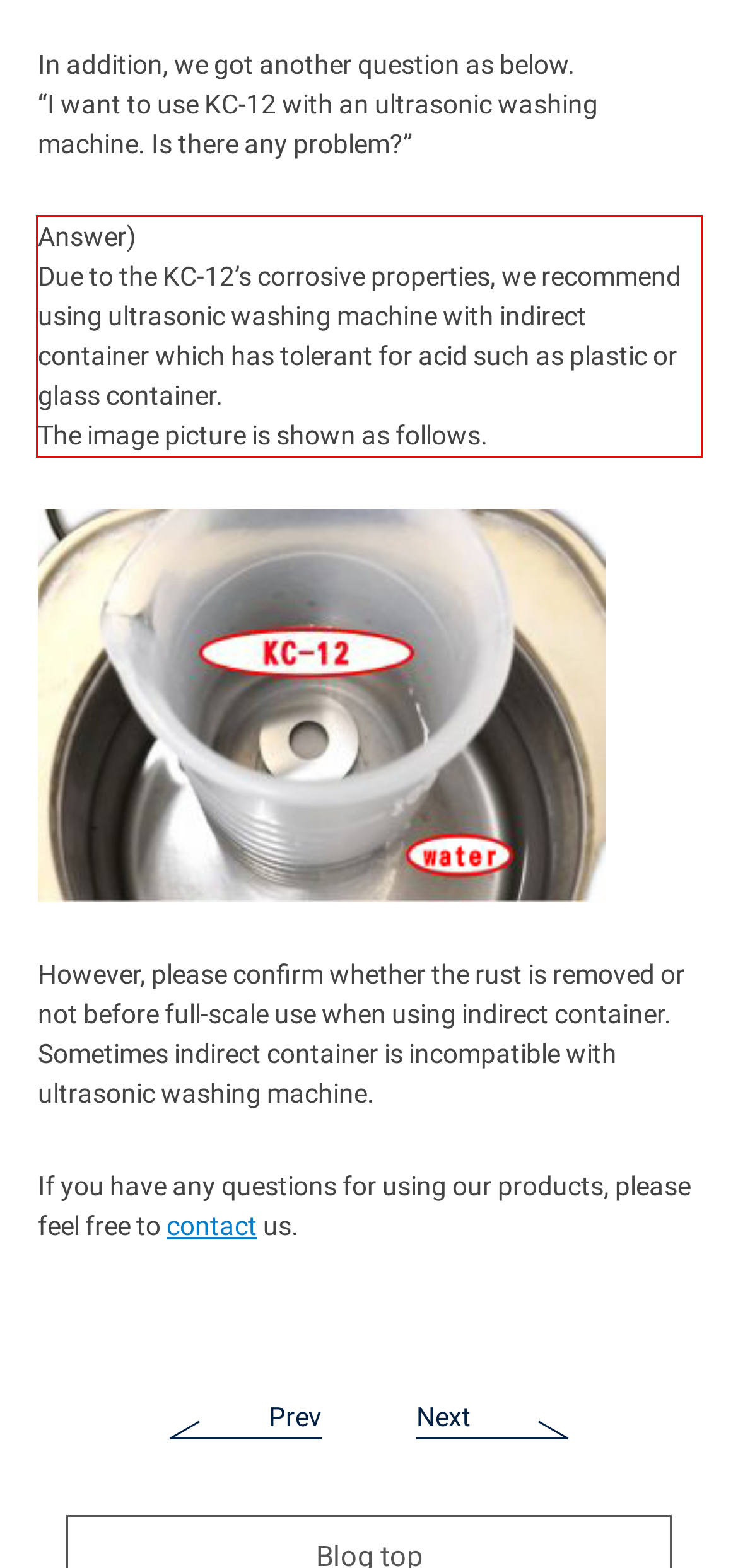Review the webpage screenshot provided, and perform OCR to extract the text from the red bounding box.

Answer) Due to the KC-12’s corrosive properties, we recommend using ultrasonic washing machine with indirect container which has tolerant for acid such as plastic or glass container. The image picture is shown as follows.